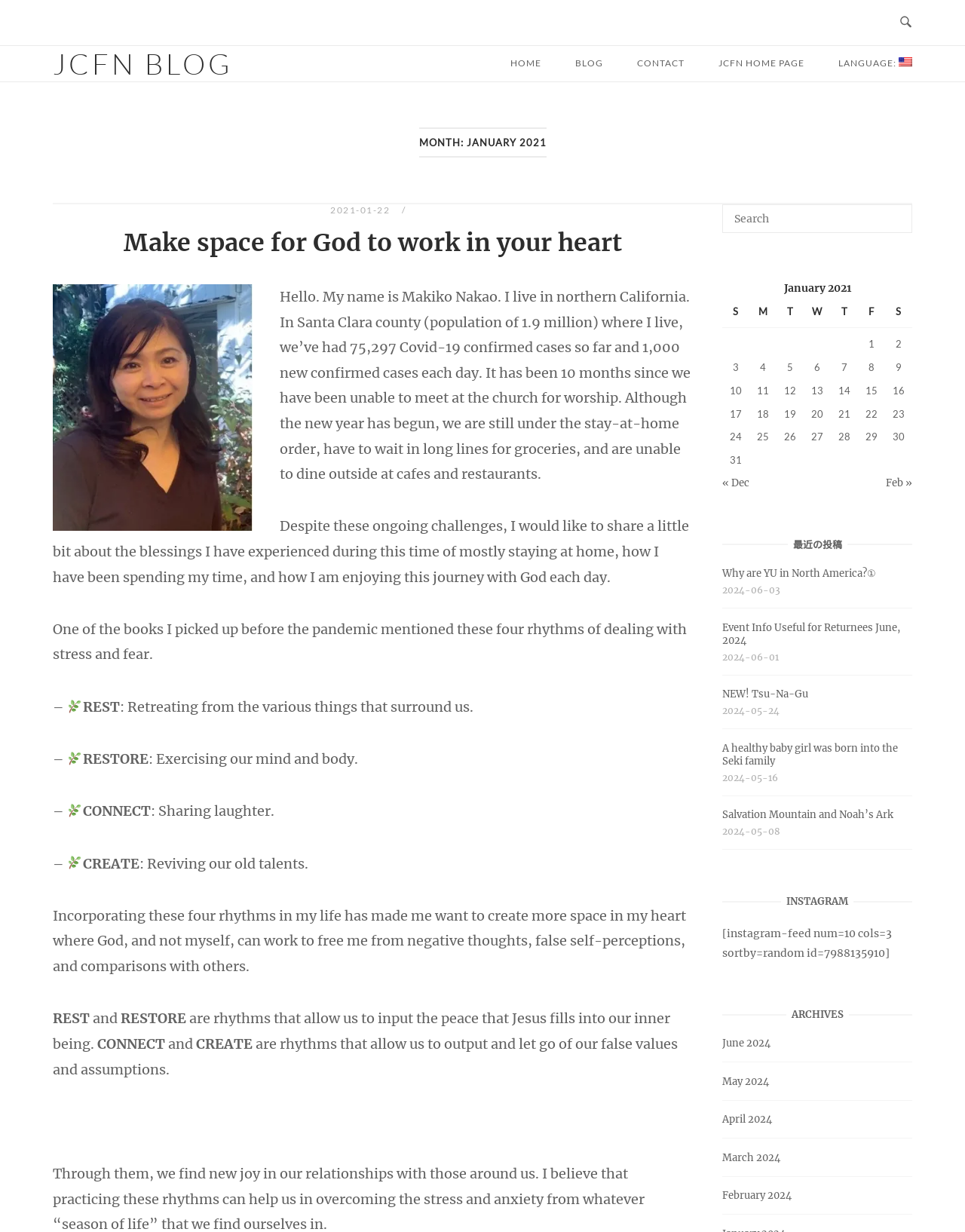What is the theme of the blog post?
Refer to the image and offer an in-depth and detailed answer to the question.

I found the answer by reading the text in the blog post, where the author talks about dealing with stress and fear during the pandemic and shares her personal experiences and insights.